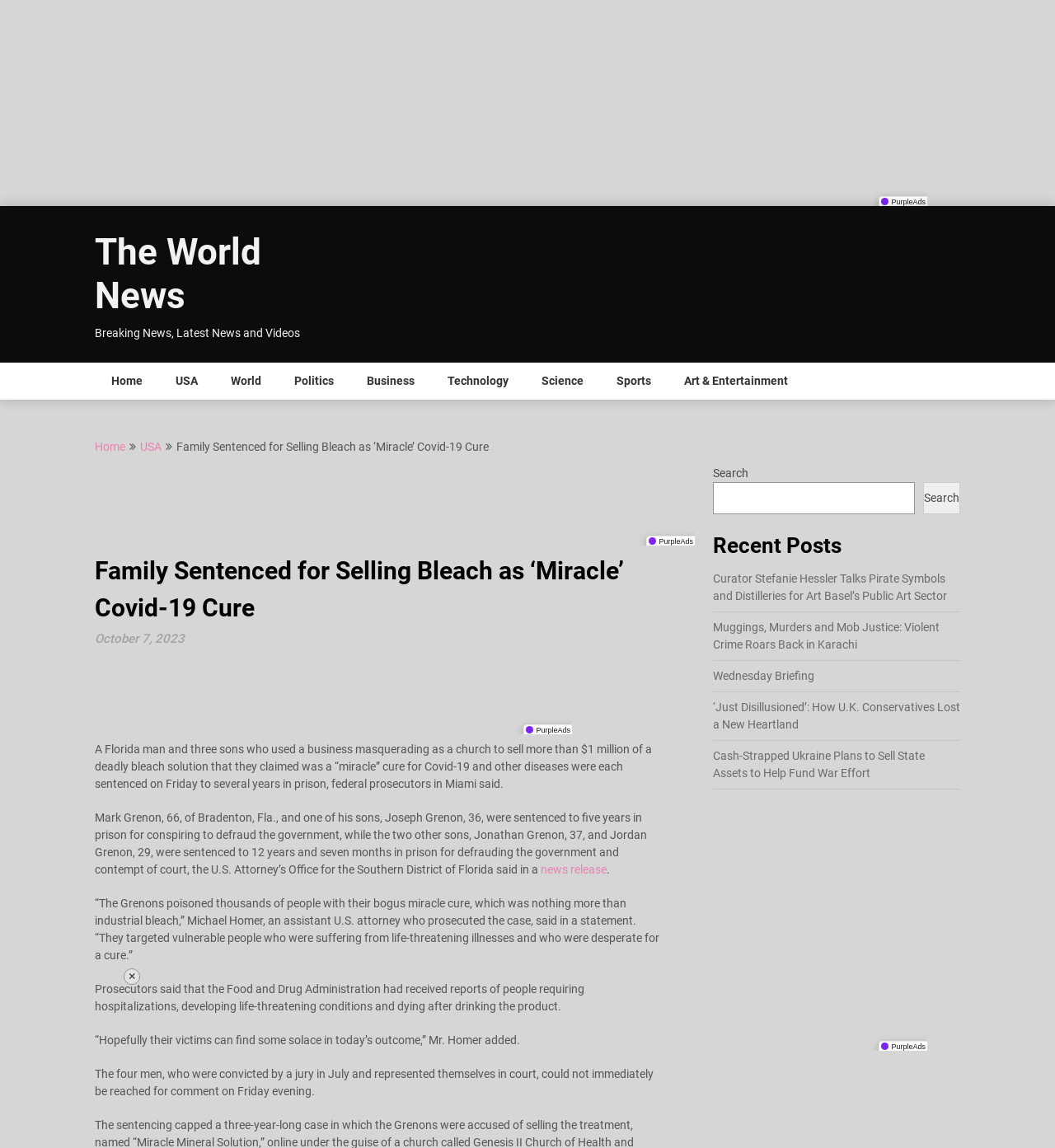Please provide the bounding box coordinate of the region that matches the element description: news release. Coordinates should be in the format (top-left x, top-left y, bottom-right x, bottom-right y) and all values should be between 0 and 1.

[0.512, 0.751, 0.575, 0.763]